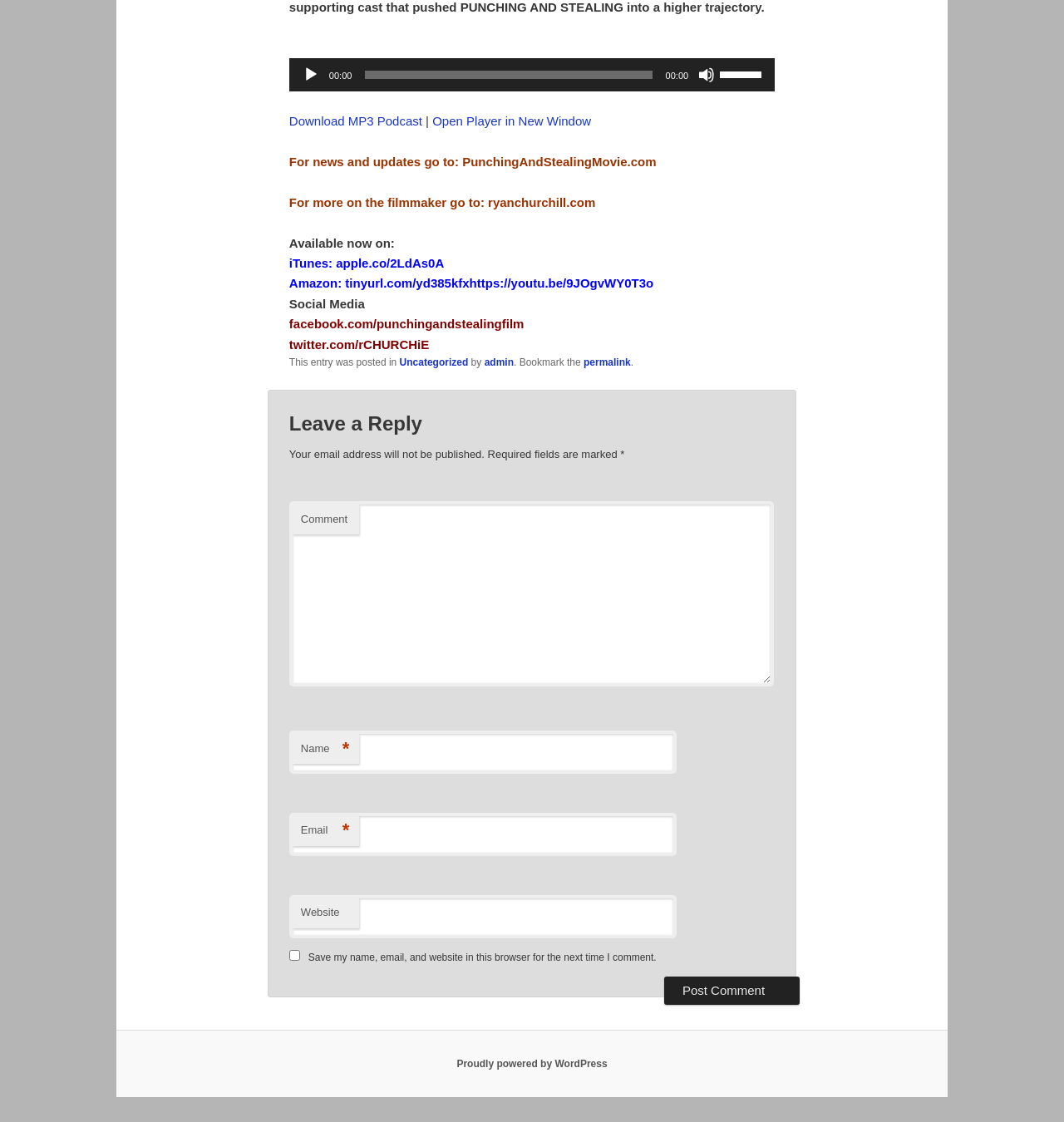What is the name of the audio player?
Answer the question using a single word or phrase, according to the image.

Audio Player